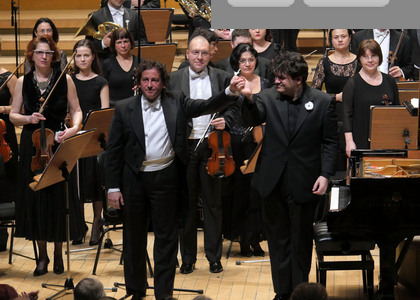Create a detailed narrative for the image.

The image captures a poignant moment during a classical concert performance at the Radio Hall. The stage features the conductor Cristian Măcelaru, dressed in formal attire, joyfully acknowledging the audience as he holds the hand of the prominent pianist Horia Mihail, who is also impeccably dressed in sleek, black formal wear. Surrounding them is the National Radio Orchestra, which includes a diverse ensemble of musicians positioned in elegant black attire, each engaged in their craft, showcasing the grandeur of a classical music event. The atmosphere is one of celebration and accomplishment, likely a moment of triumph following a remarkable performance. The backdrop hints at a beautifully designed stage, enhancing the overall aesthetic of this memorable musical evening.